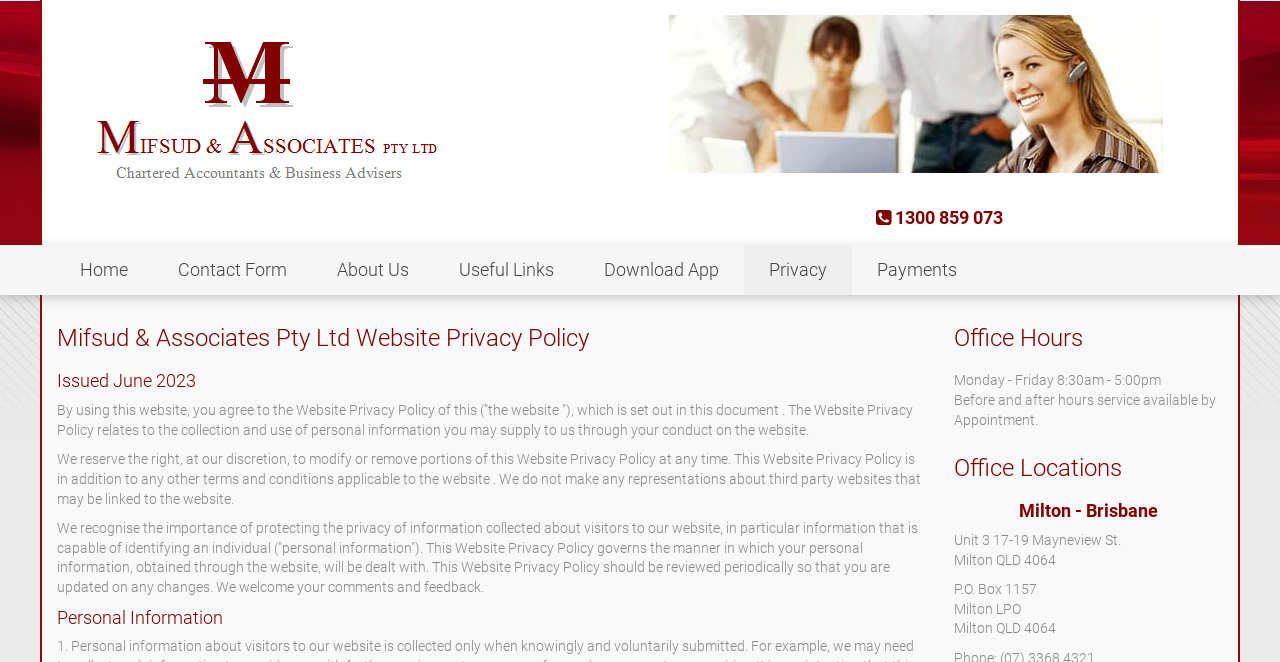Please find the bounding box coordinates of the element that needs to be clicked to perform the following instruction: "Contact Us". The bounding box coordinates should be four float numbers between 0 and 1, represented as [left, top, right, bottom].

None